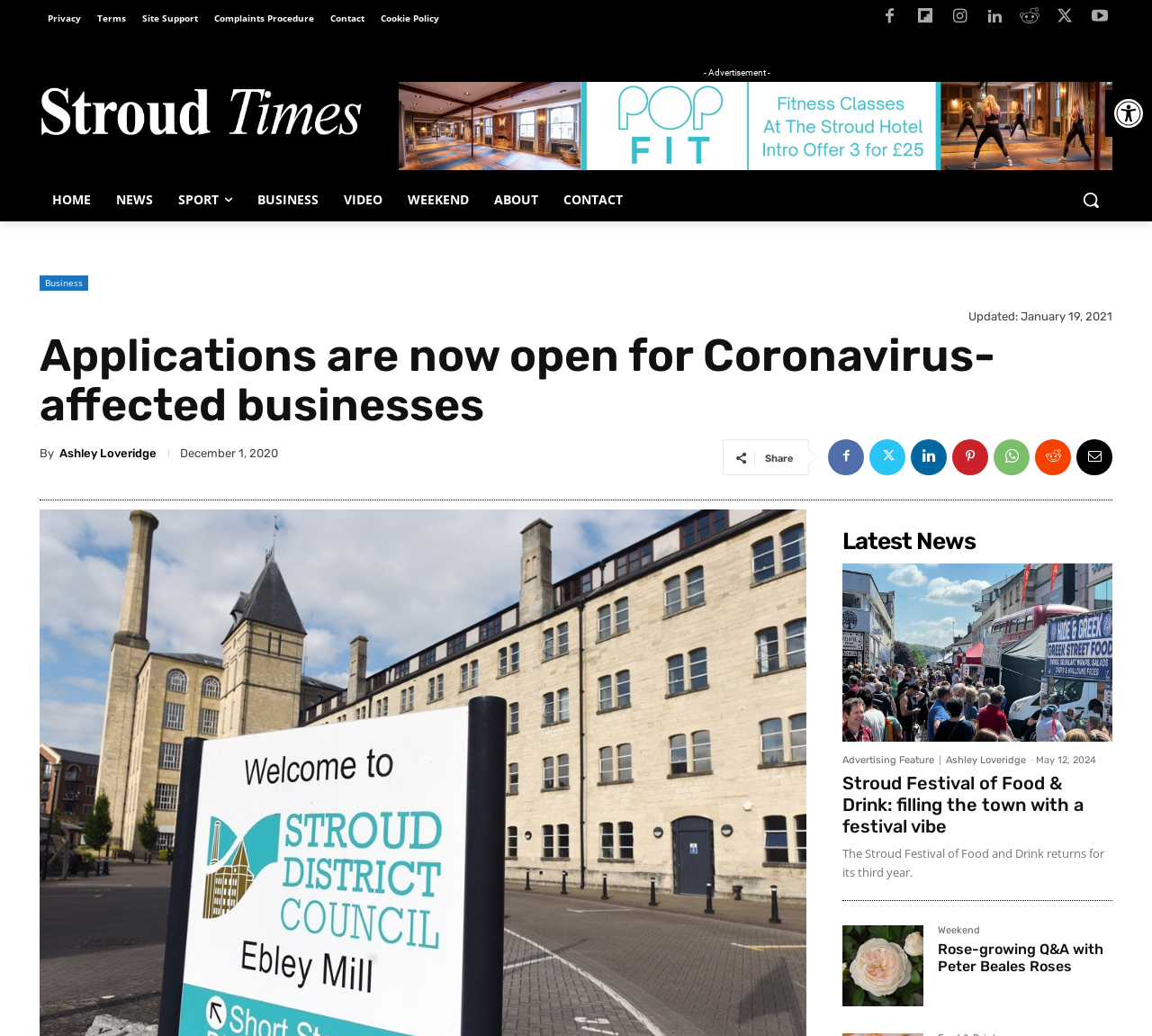Identify the bounding box coordinates of the region I need to click to complete this instruction: "Go to previous news".

None